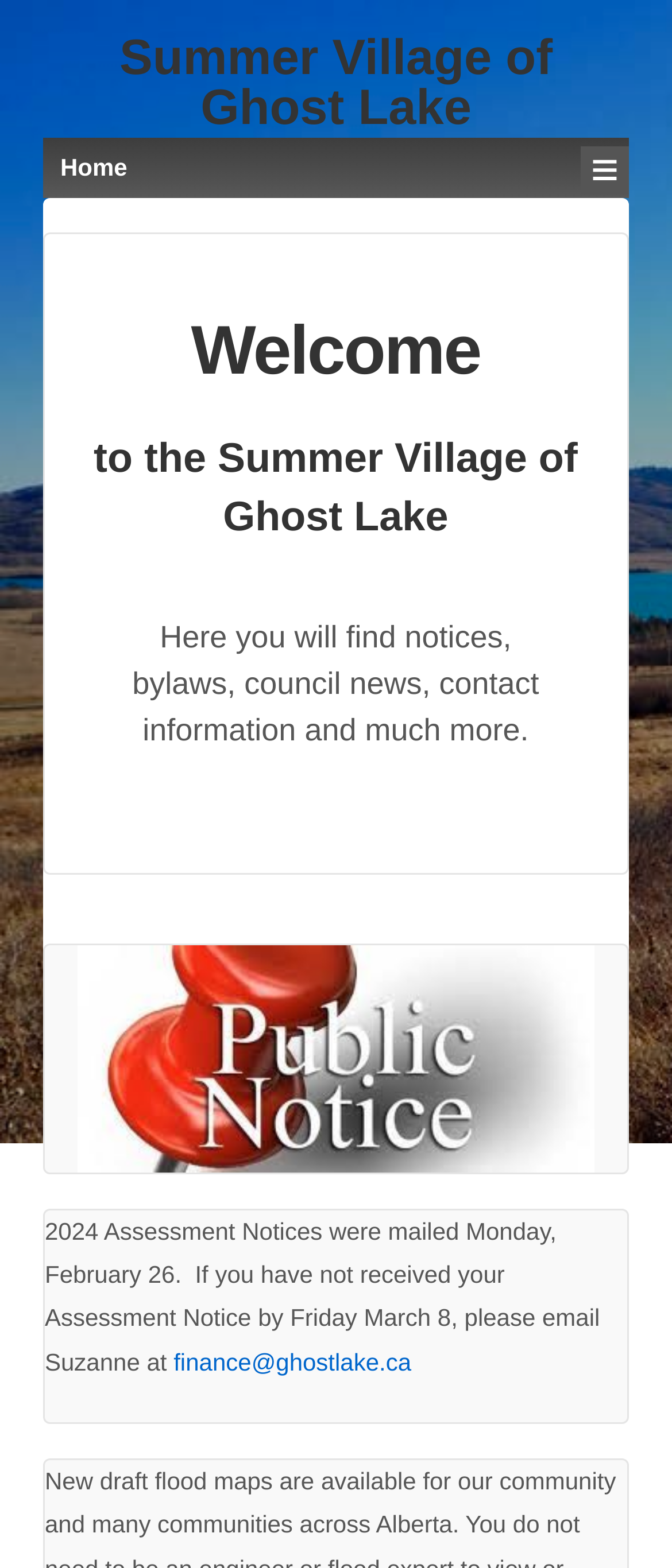Determine the bounding box coordinates for the UI element matching this description: "≡".

[0.864, 0.093, 0.936, 0.124]